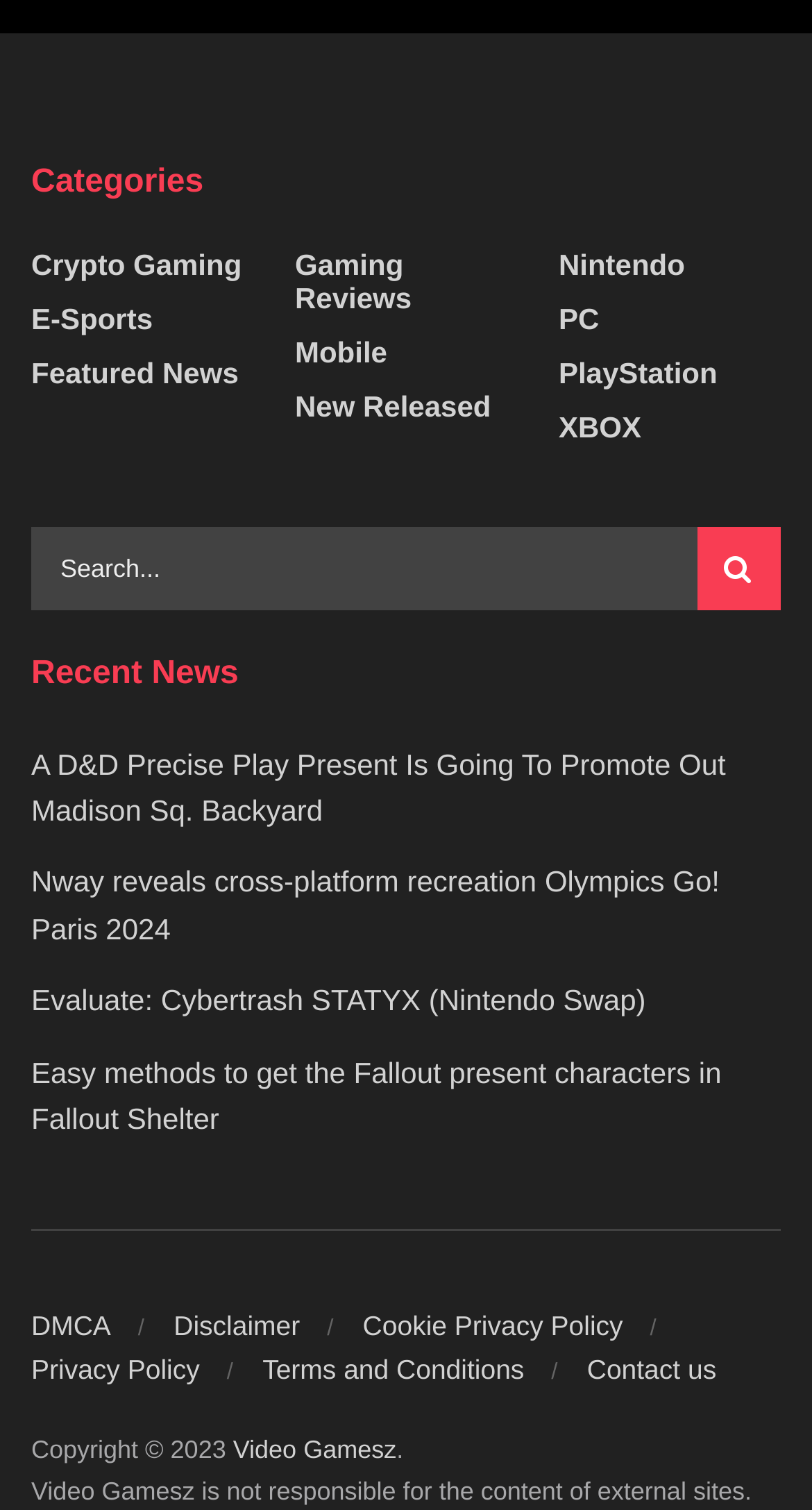How many links are in the footer?
Please give a well-detailed answer to the question.

In the footer section of the webpage, there are seven links listed, which are 'DMCA', 'Disclaimer', 'Cookie Privacy Policy', 'Privacy Policy', 'Terms and Conditions', 'Contact us', and 'Video Gamesz'.